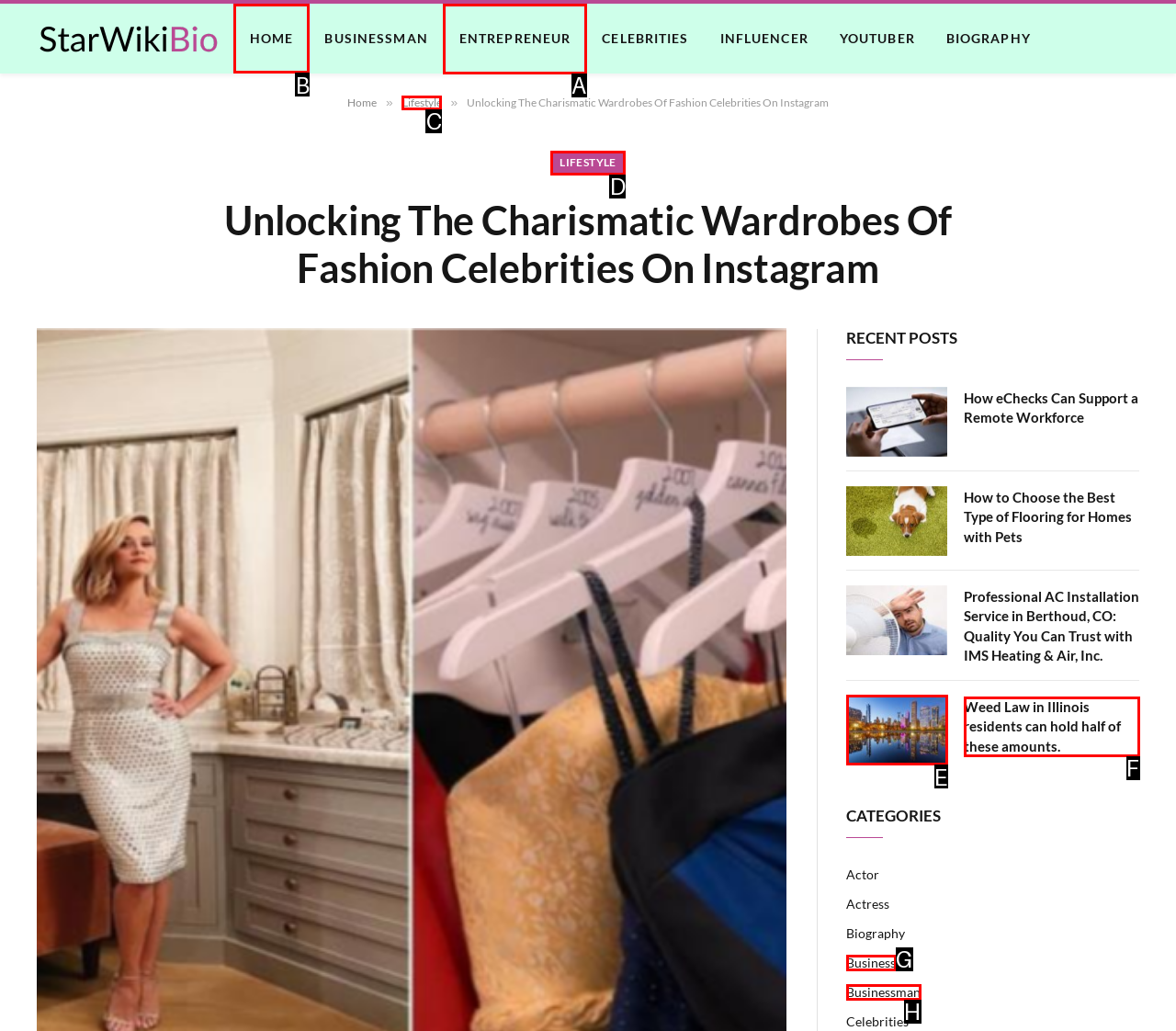Identify the letter of the UI element you need to select to accomplish the task: go to home page.
Respond with the option's letter from the given choices directly.

B